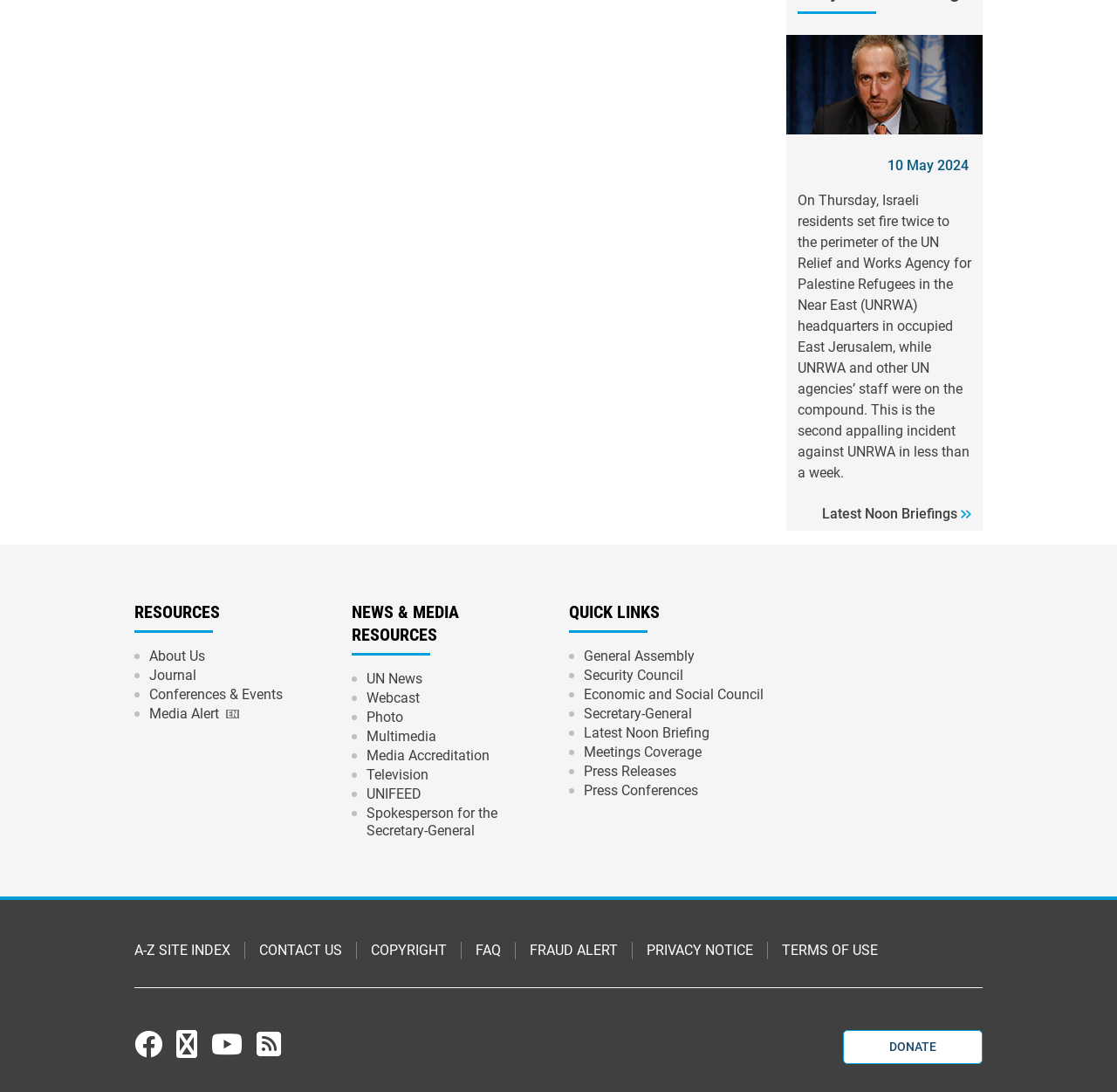Given the element description Press Conferences, predict the bounding box coordinates for the UI element in the webpage screenshot. The format should be (top-left x, top-left y, bottom-right x, bottom-right y), and the values should be between 0 and 1.

[0.522, 0.715, 0.626, 0.733]